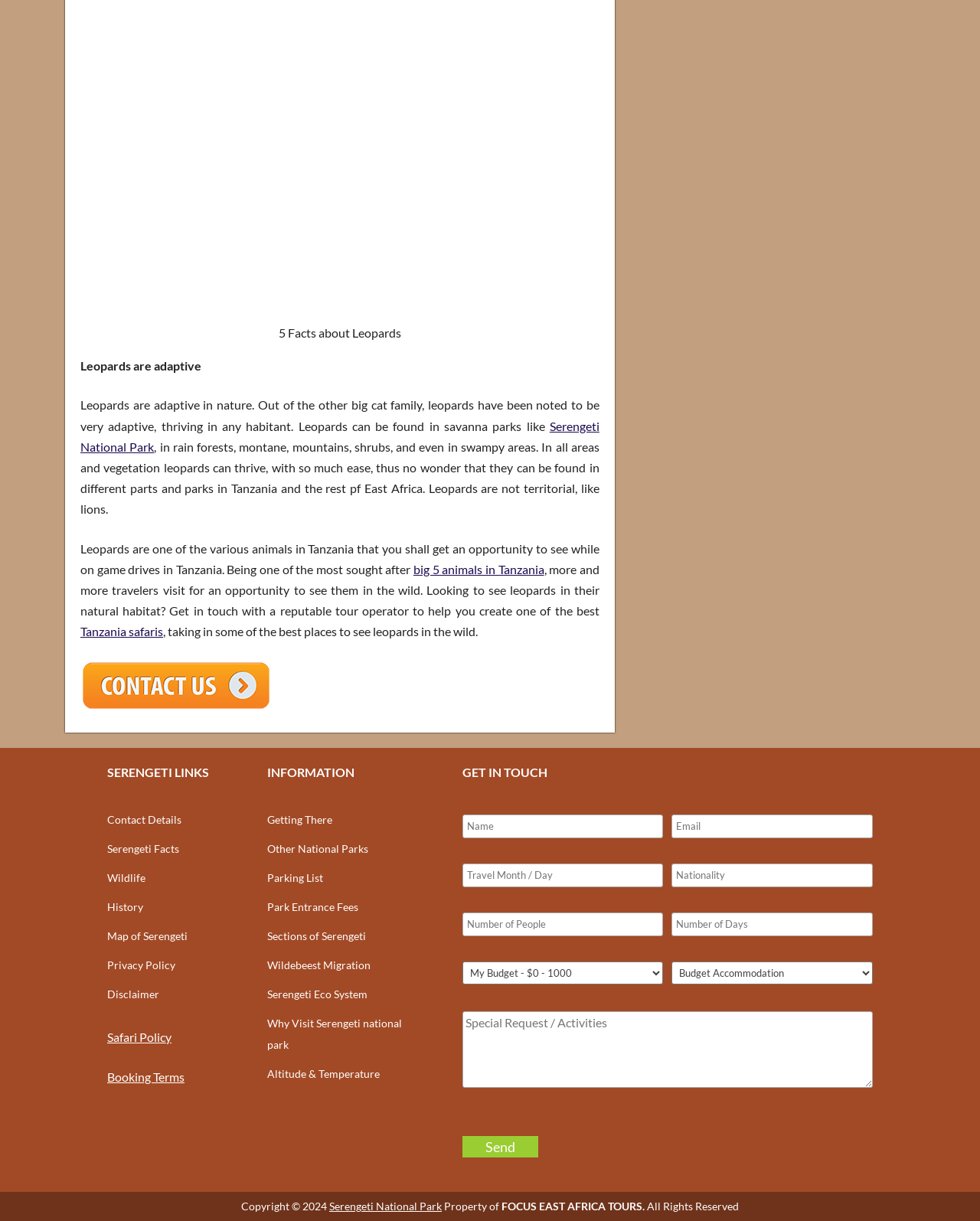Find the bounding box coordinates of the element to click in order to complete the given instruction: "Fill in the 'Name' textbox."

[0.471, 0.667, 0.677, 0.687]